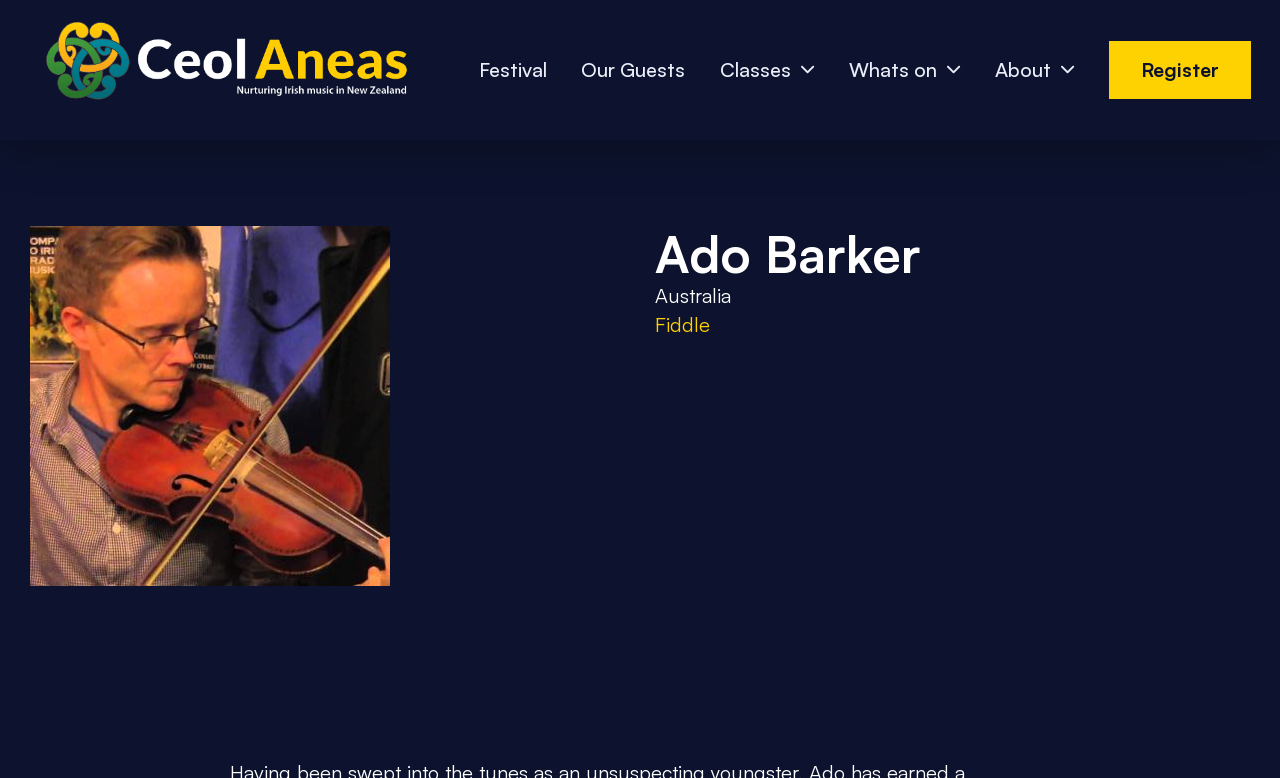Determine the bounding box coordinates of the element's region needed to click to follow the instruction: "register now". Provide these coordinates as four float numbers between 0 and 1, formatted as [left, top, right, bottom].

[0.866, 0.053, 0.977, 0.127]